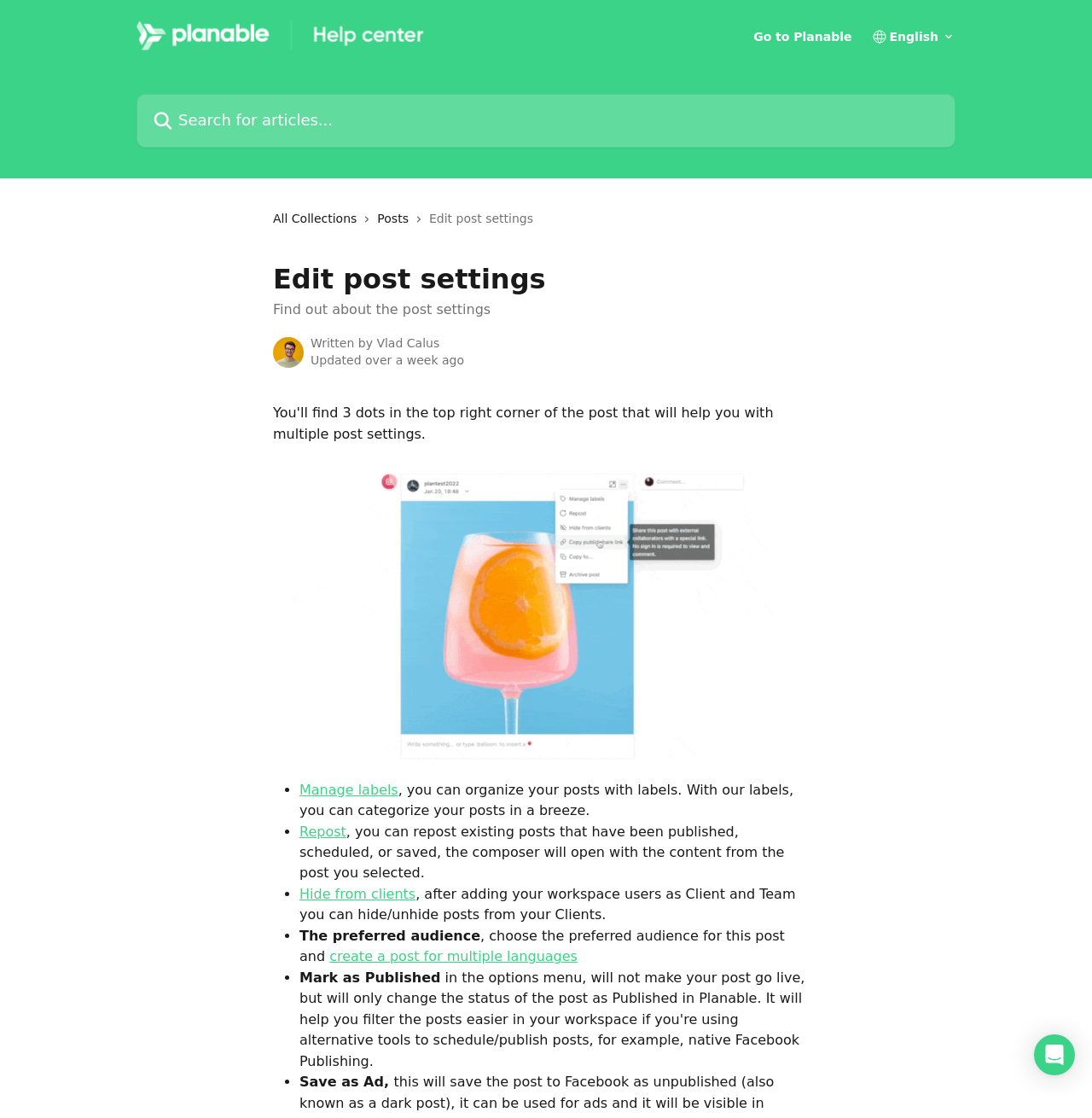Determine the bounding box coordinates for the clickable element to execute this instruction: "Search for articles". Provide the coordinates as four float numbers between 0 and 1, i.e., [left, top, right, bottom].

[0.125, 0.084, 0.875, 0.132]